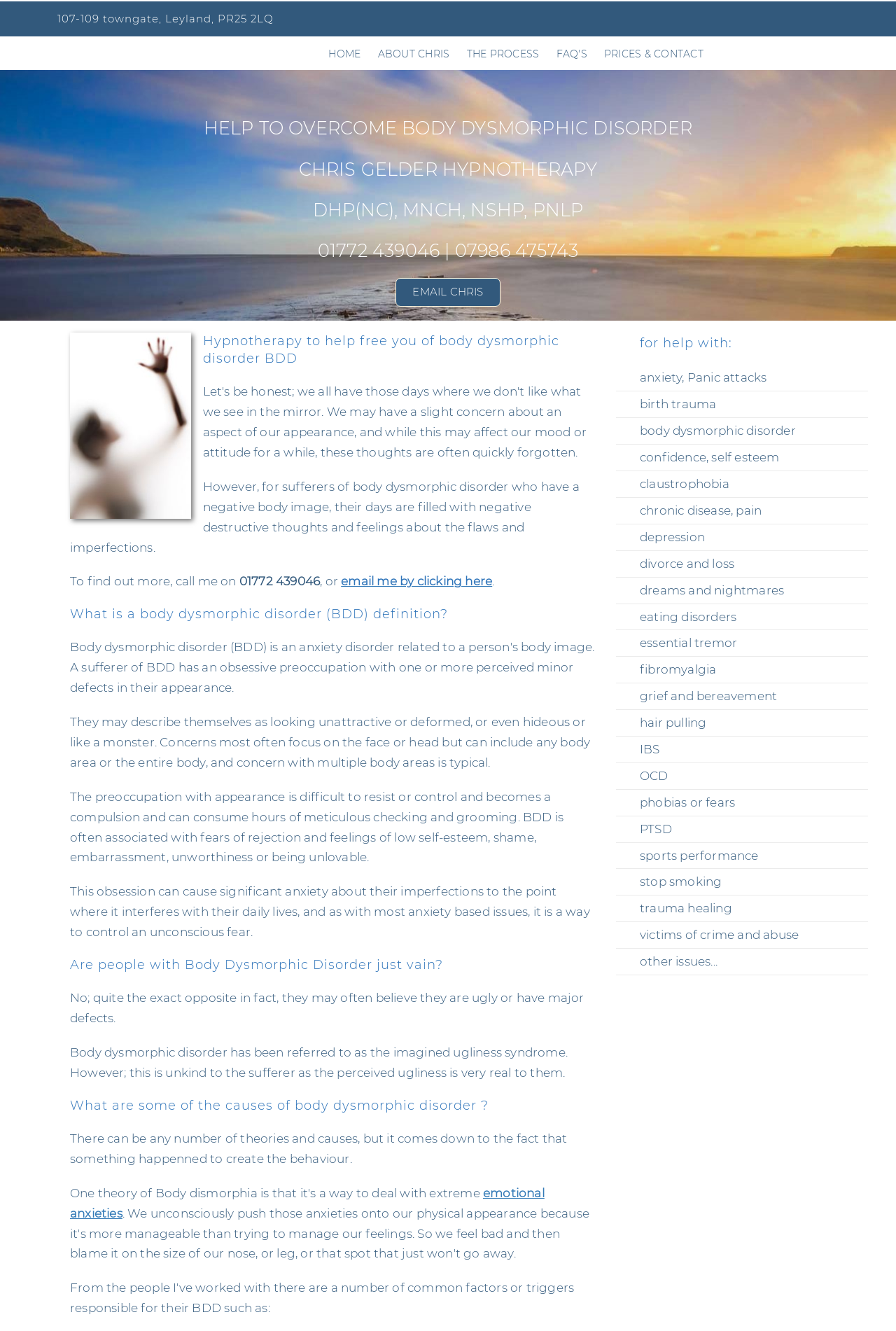Offer a meticulous caption that includes all visible features of the webpage.

This webpage is about hypnotherapy and EFT (Emotional Freedom Techniques) help for overcoming Body Dysmorphic Disorder (BDD) by Chris Gelder, a hypnotherapist based in Leyland and available online. 

At the top of the page, there is a navigation menu with links to "HOME", "ABOUT CHRIS", "THE PROCESS", "FAQ'S", and "PRICES & CONTACT". Below the navigation menu, there is a heading that reads "HELP TO OVERCOME BODY DYSMORPHIC DISORDER" followed by the name "CHRIS GELDER HYPNOTHERAPY" and a list of credentials. 

To the left of the heading, there is an image related to body dysmorphic disorder. Below the image, there is a heading that reads "Hypnotherapy to help free you of body dysmorphic disorder BDD". 

The main content of the page is divided into sections, each with a heading. The first section explains how body dysmorphic disorder affects people's daily lives, filling their days with negative thoughts and feelings about their perceived flaws and imperfections. 

The second section is about the definition of body dysmorphic disorder, describing how people with BDD may see themselves as unattractive or deformed, and how it can consume their daily lives. 

The third section asks if people with body dysmorphic disorder are just vain, and answers that they are not, as their perceived ugliness is very real to them. 

The fourth section discusses the causes of body dysmorphic disorder, stating that it can be triggered by various factors. 

To the right of the main content, there is a complementary section with links to various issues that Chris Gelder can help with, including anxiety, panic attacks, birth trauma, body dysmorphic disorder, confidence, self-esteem, and many others.